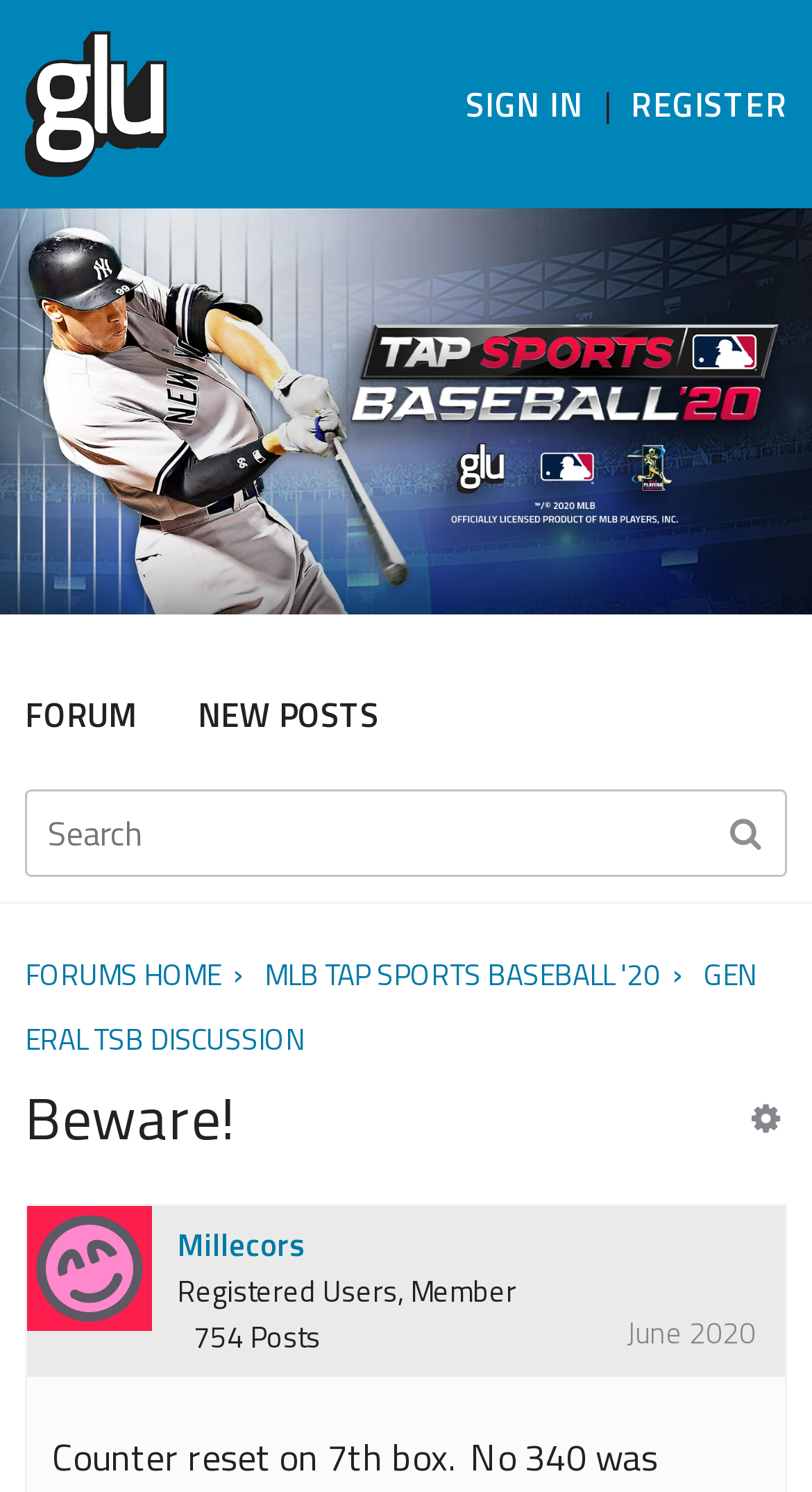How many posts does the user have?
Provide a one-word or short-phrase answer based on the image.

754